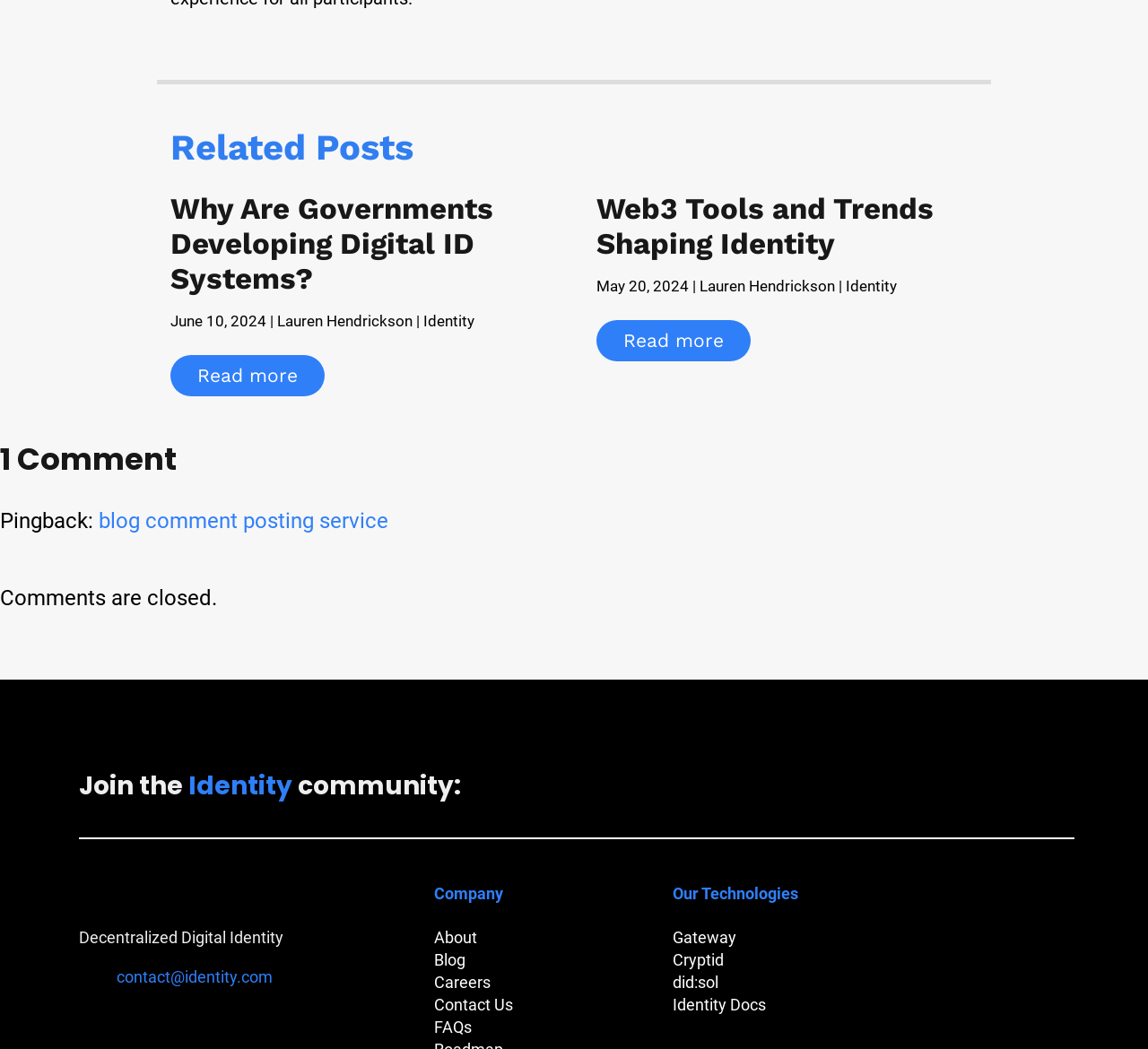Identify the bounding box of the UI element that matches this description: "Read more".

[0.148, 0.338, 0.283, 0.377]